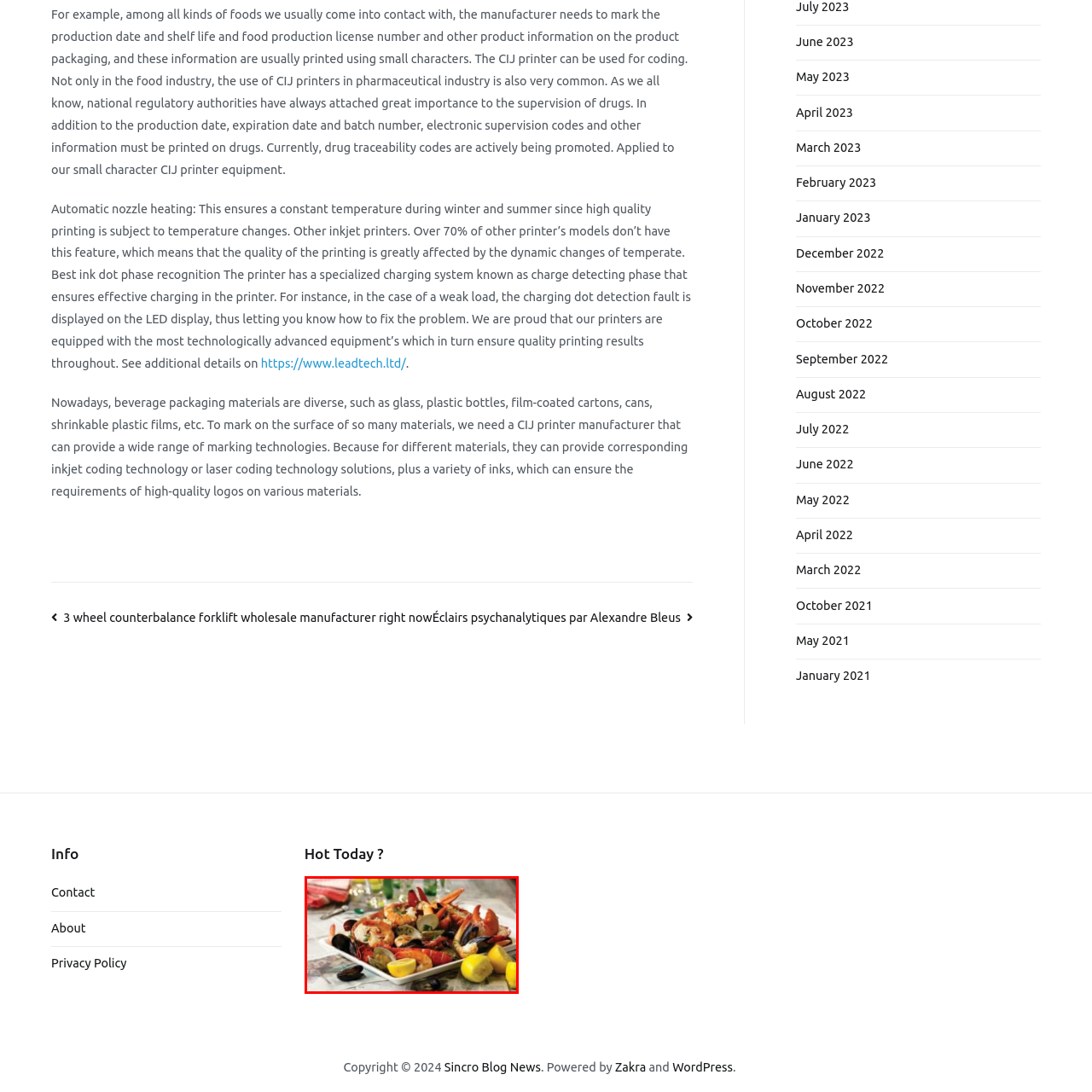Elaborate on the image contained within the red outline, providing as much detail as possible.

A vibrant seafood feast is beautifully arranged on a white platter, featuring a colorful assortment of fresh shellfish. The centerpiece includes a variety of shrimp, clams, and lobster, generously garnished with herbs. To enhance the dish, slices of bright yellow lemon are scattered around, adding a zesty touch. In the background, a casual dining setting is evident, with a hint of green glassware that complements the fresh and inviting meal. This image epitomizes a festive gathering, perfect for enjoying flavorful seafood dishes with friends and family.